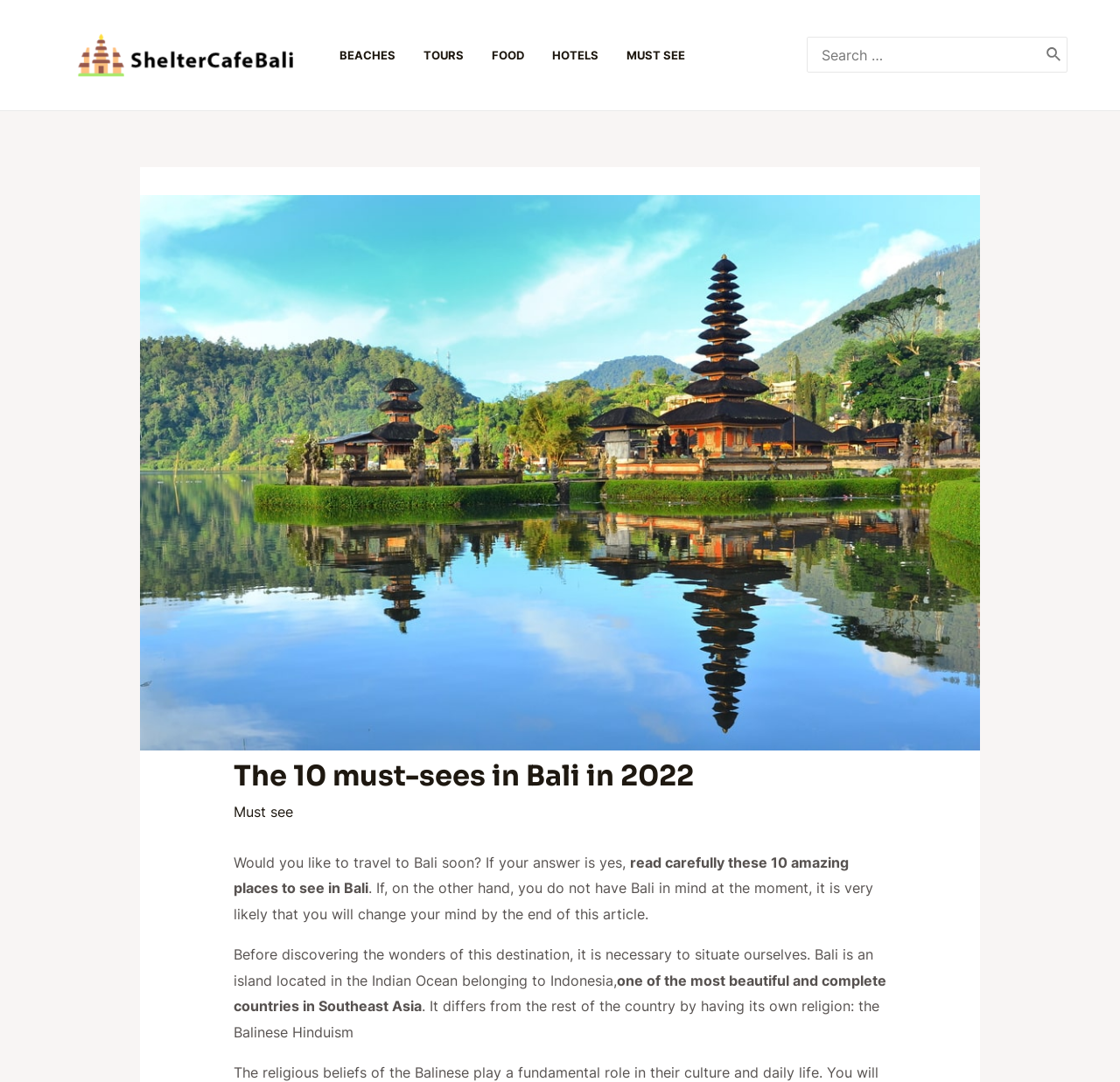Please identify the bounding box coordinates of the area I need to click to accomplish the following instruction: "Go to BEACHES".

[0.303, 0.01, 0.378, 0.091]